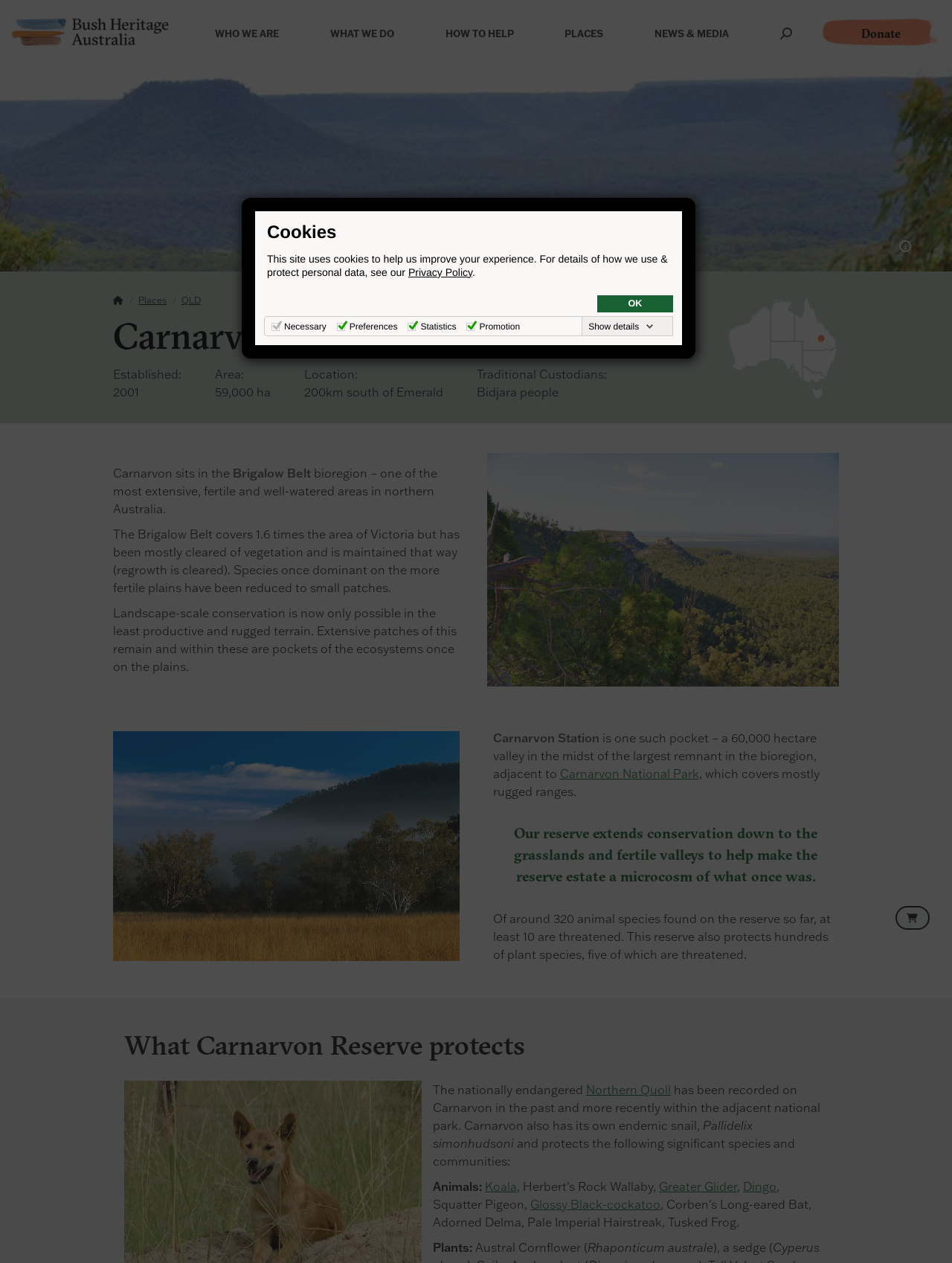Show the bounding box coordinates of the region that should be clicked to follow the instruction: "Search for something."

[0.81, 0.0, 0.841, 0.053]